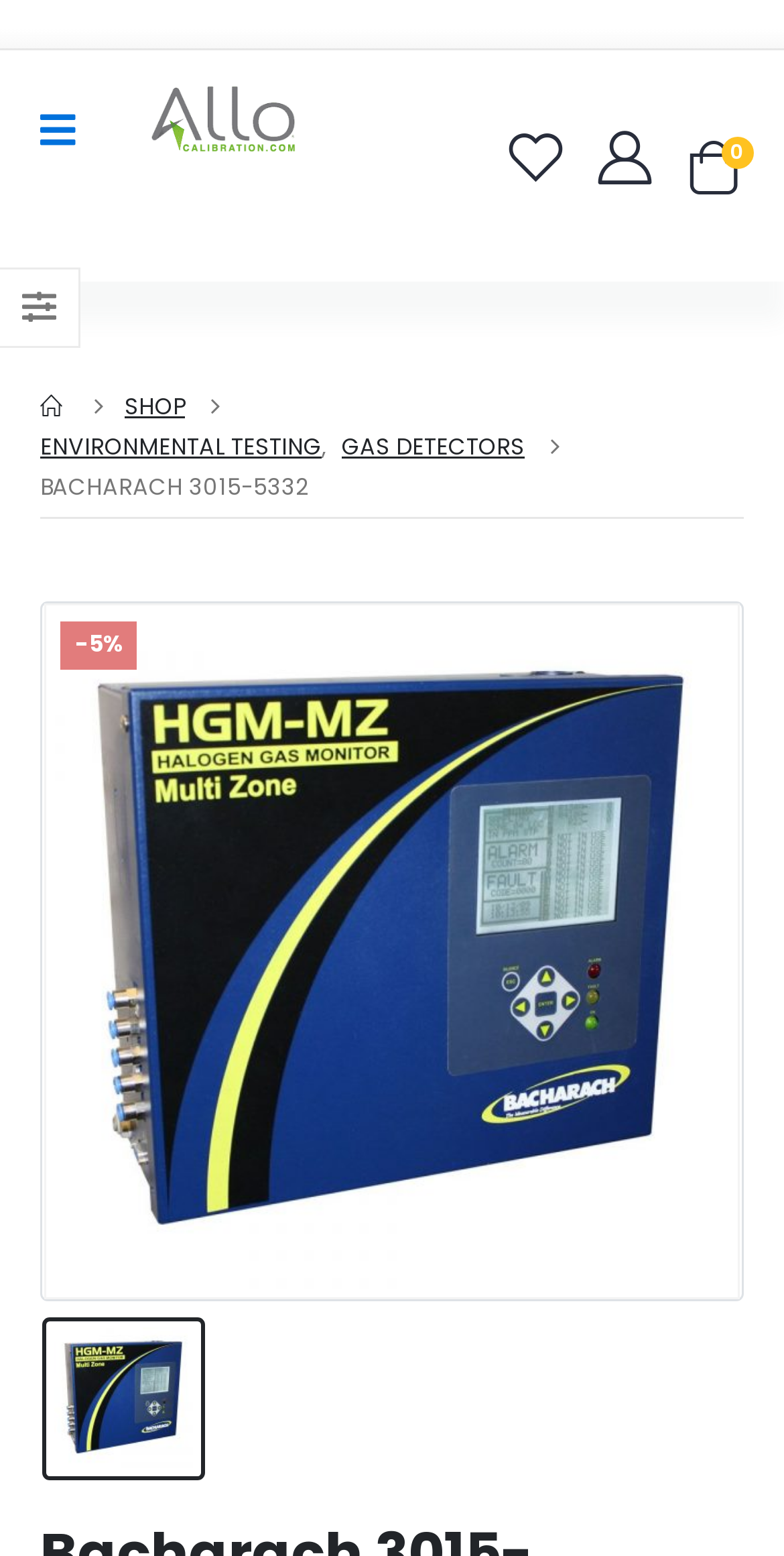Please analyze the image and give a detailed answer to the question:
What is the discount percentage?

The discount percentage can be found by looking at the StaticText '-5%' which is likely a discount label for the product.